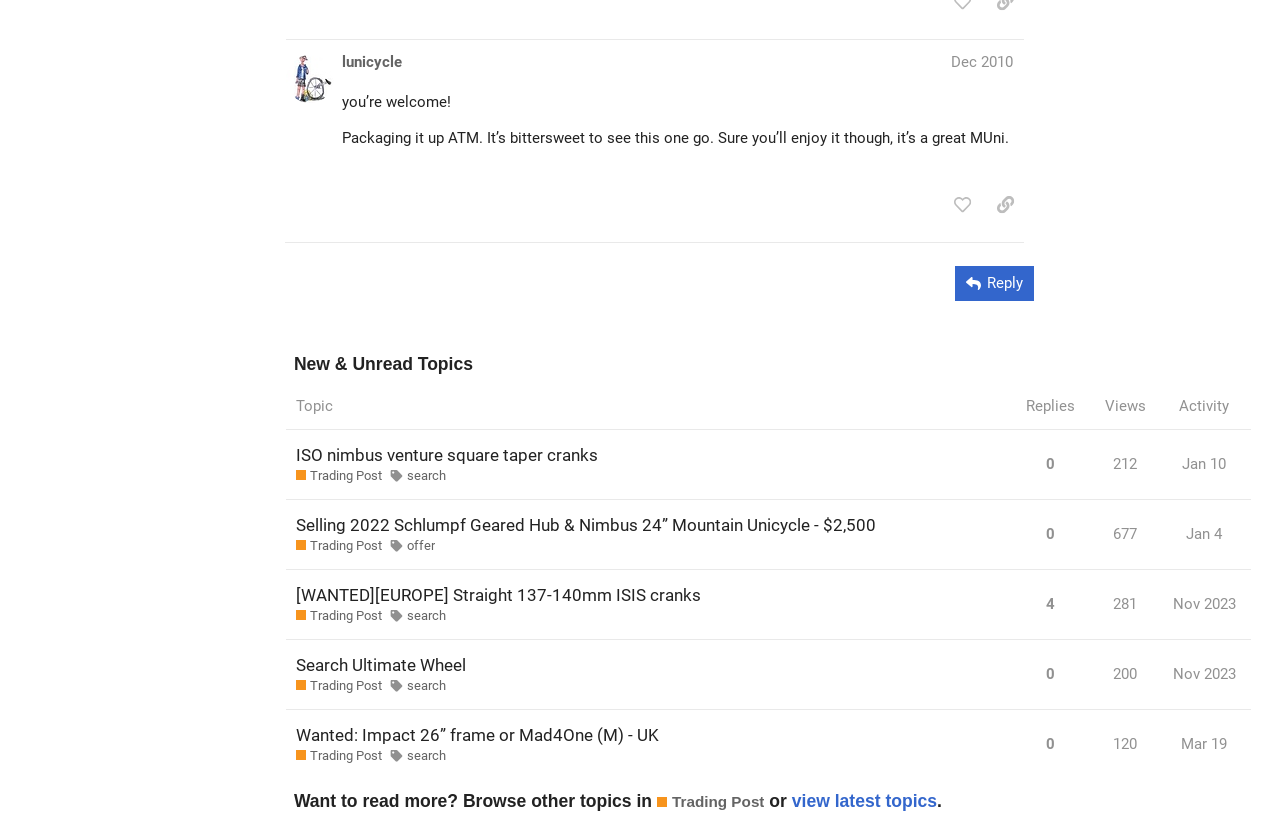Analyze the image and give a detailed response to the question:
What is the topic of the third post?

I looked at the third row in the table under the 'New & Unread Topics' section and found the topic title 'Selling 2022 Schlumpf Geared Hub & Nimbus 24” Mountain Unicycle'.